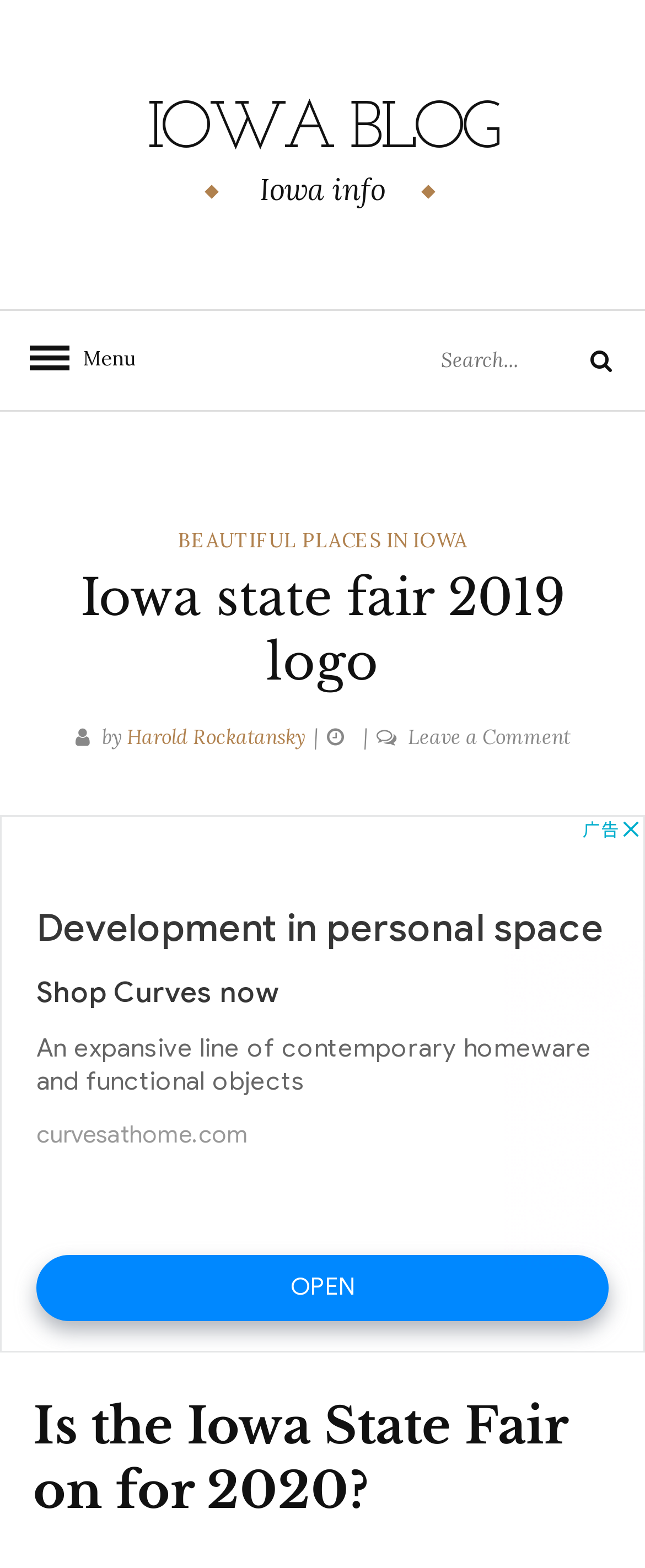Using the information in the image, could you please answer the following question in detail:
What is the category of the article?

The category of the article can be found in the link element with the text 'BEAUTIFUL PLACES IN IOWA' located in the header section of the webpage.